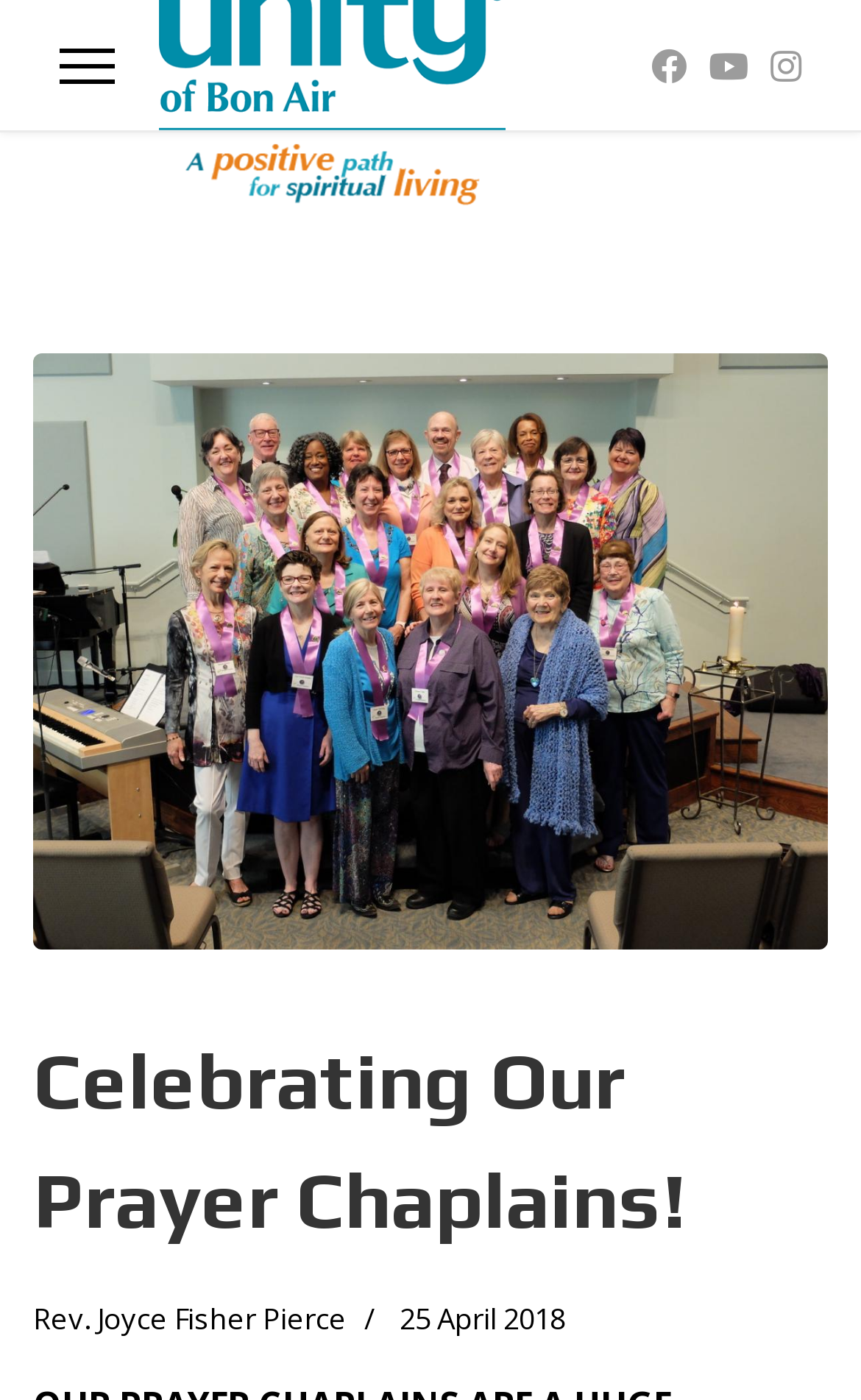Identify and extract the heading text of the webpage.

Celebrating Our Prayer Chaplains!